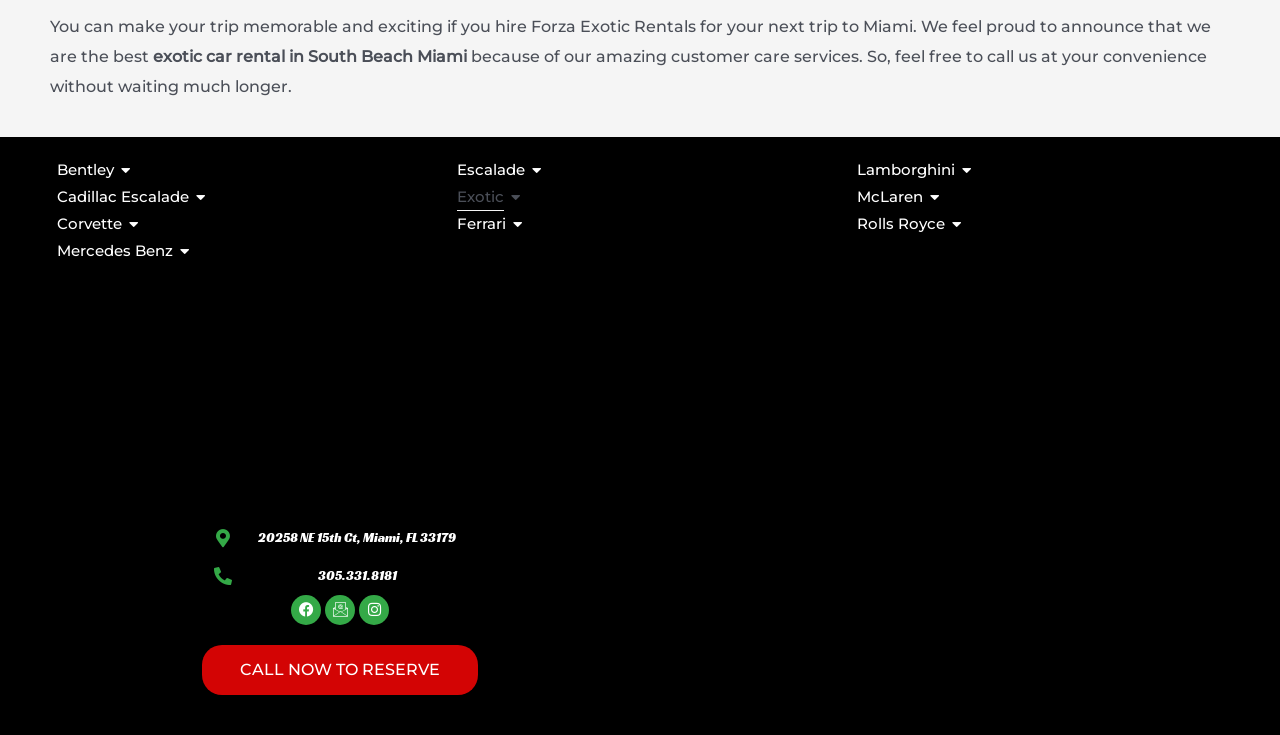Based on the visual content of the image, answer the question thoroughly: How many social media links are there?

I counted the number of link elements that contain social media icons, which are 'Facebook', 'Icon-email', and 'Instagram'. These elements are located at the bottom of the page, and their bounding box coordinates are [0.227, 0.809, 0.251, 0.85], [0.254, 0.809, 0.277, 0.85], and [0.28, 0.809, 0.304, 0.85].